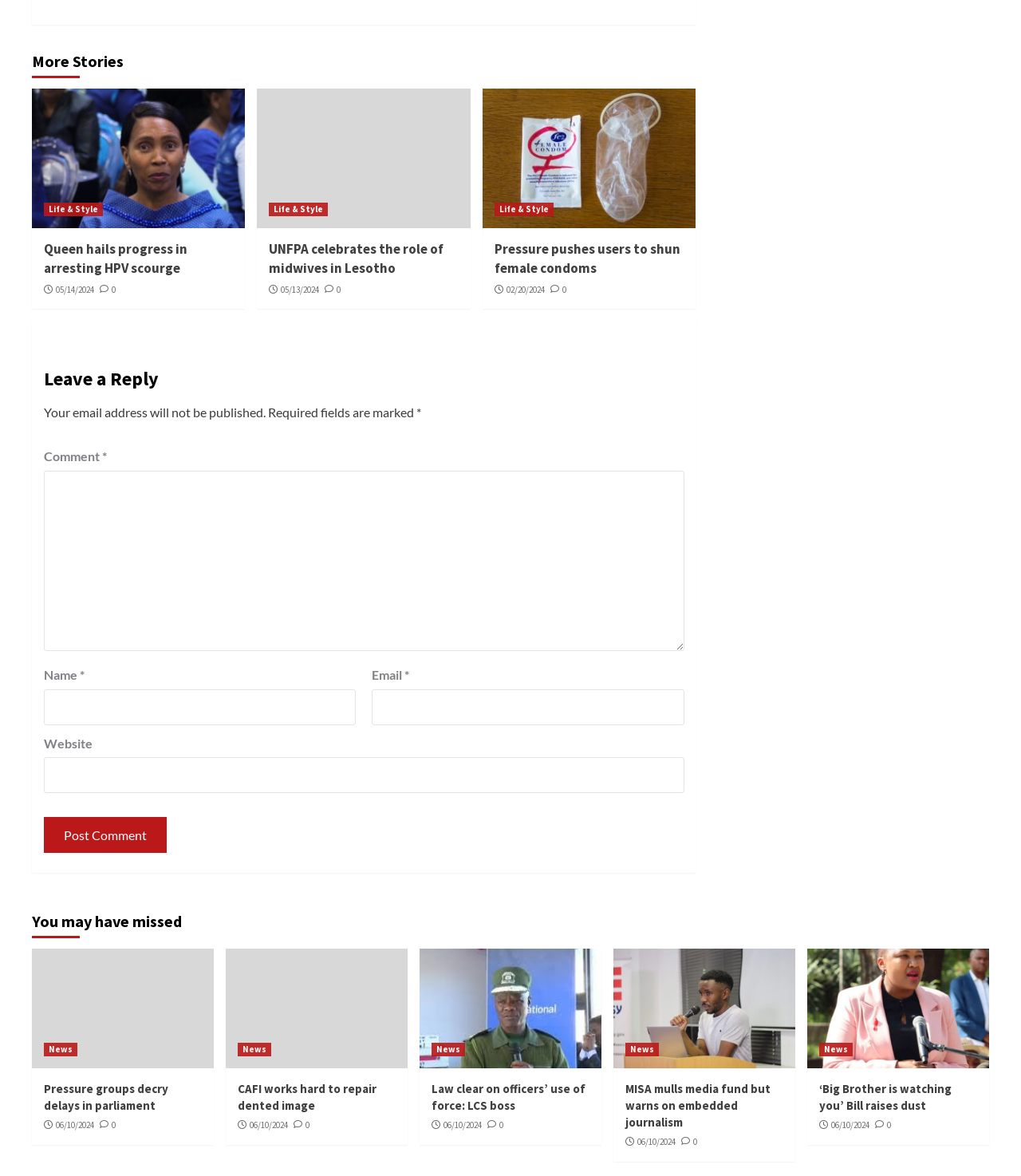Answer the following query concisely with a single word or phrase:
What is the purpose of the 'You may have missed' section?

To show additional news